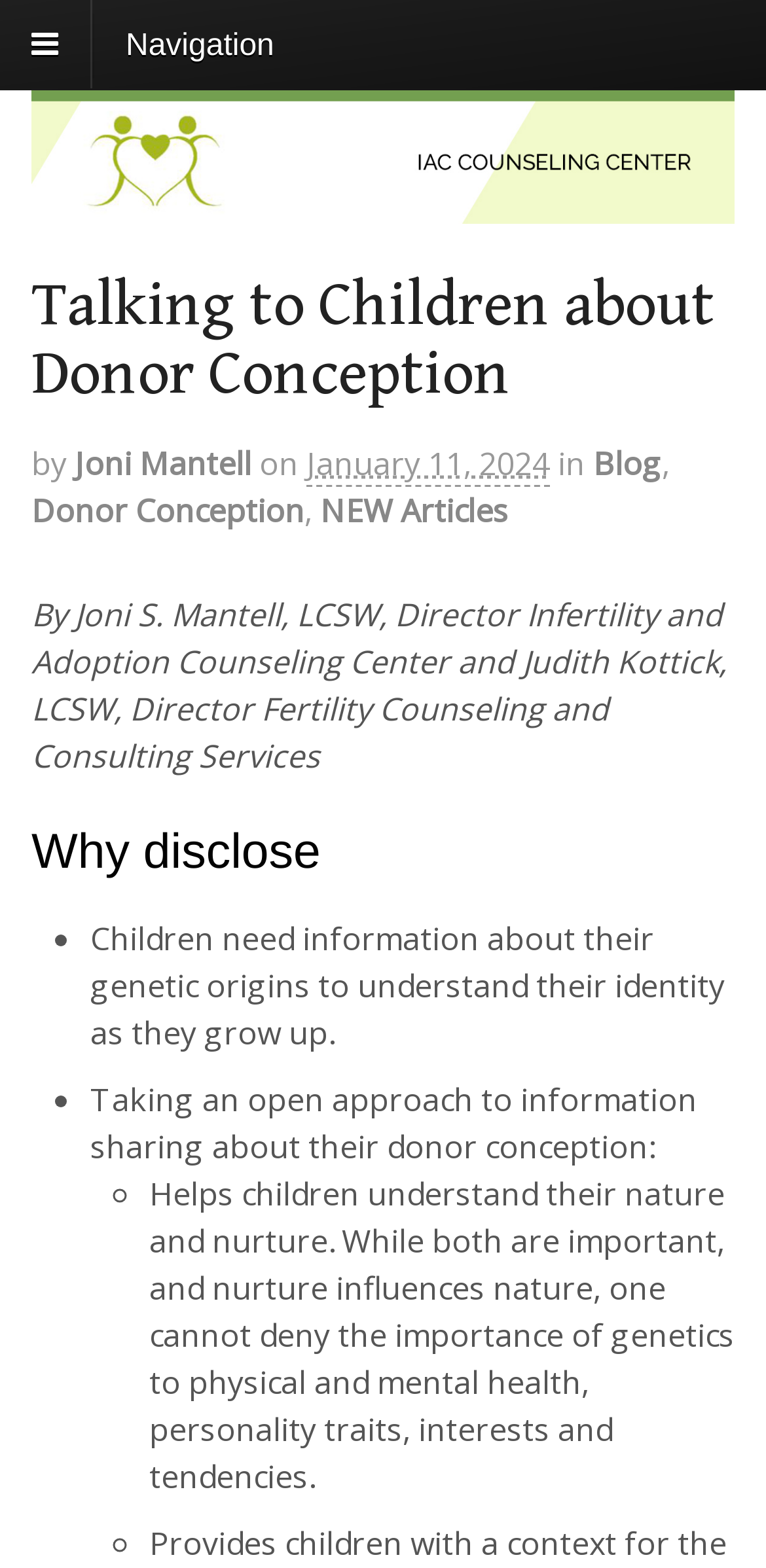How many list markers are there in the article?
Refer to the image and respond with a one-word or short-phrase answer.

4